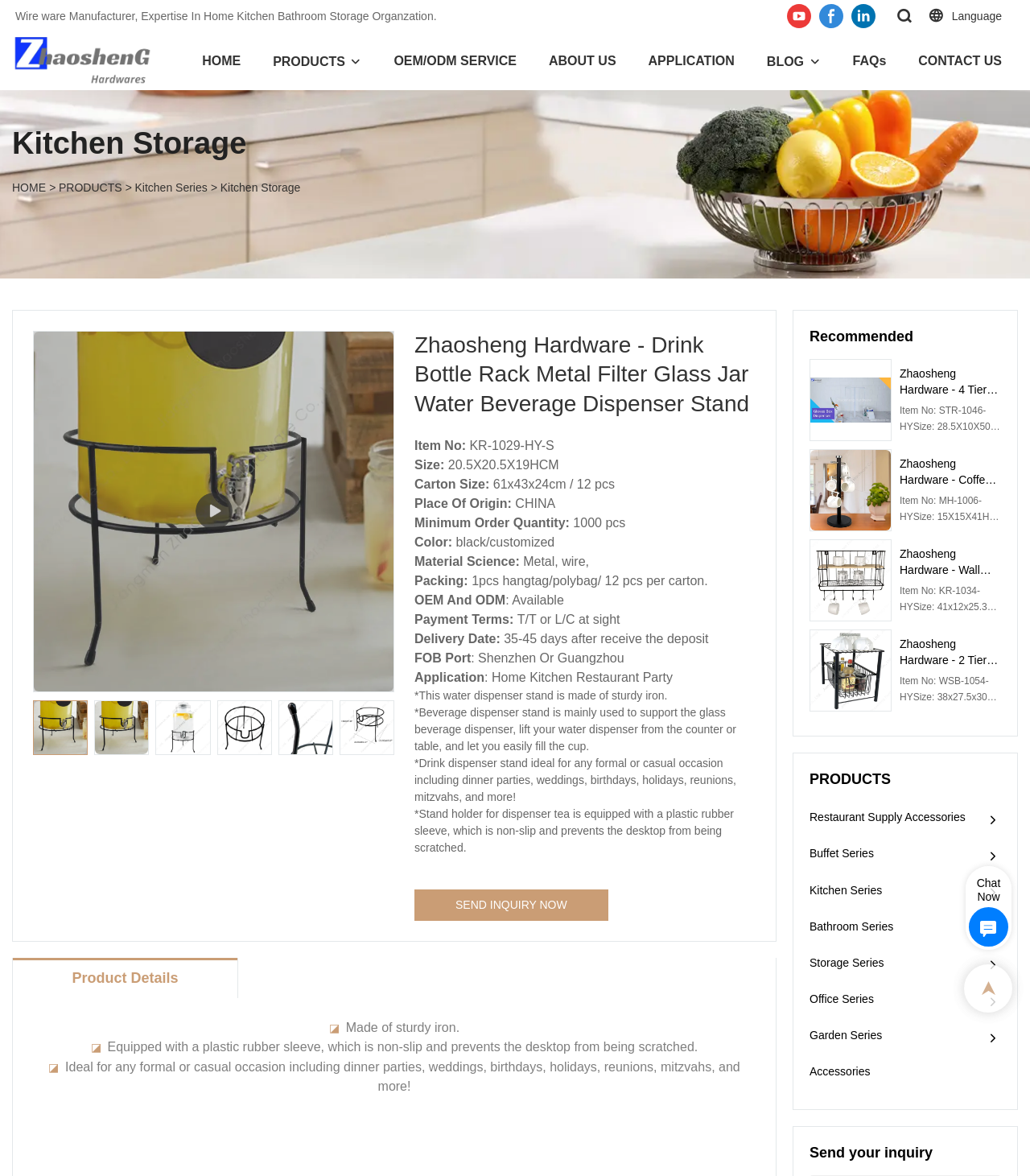Determine the bounding box for the UI element that matches this description: "Restaurant Supply Accessories".

[0.786, 0.682, 0.937, 0.709]